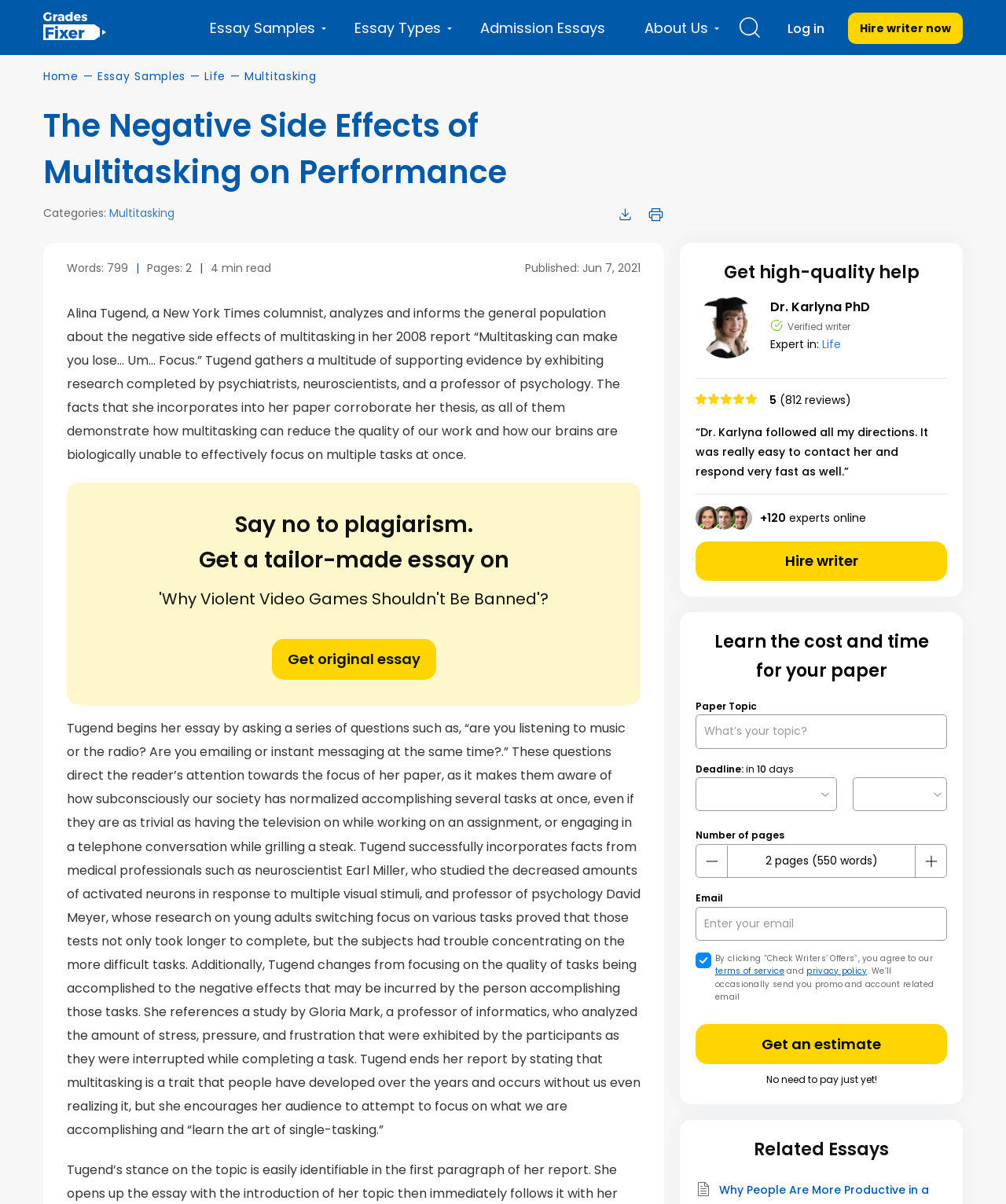From the image, can you give a detailed response to the question below:
How many pages is the essay?

I found the page count by looking at the static text 'Pages: 2' located at the top of the webpage, which provides information about the essay.